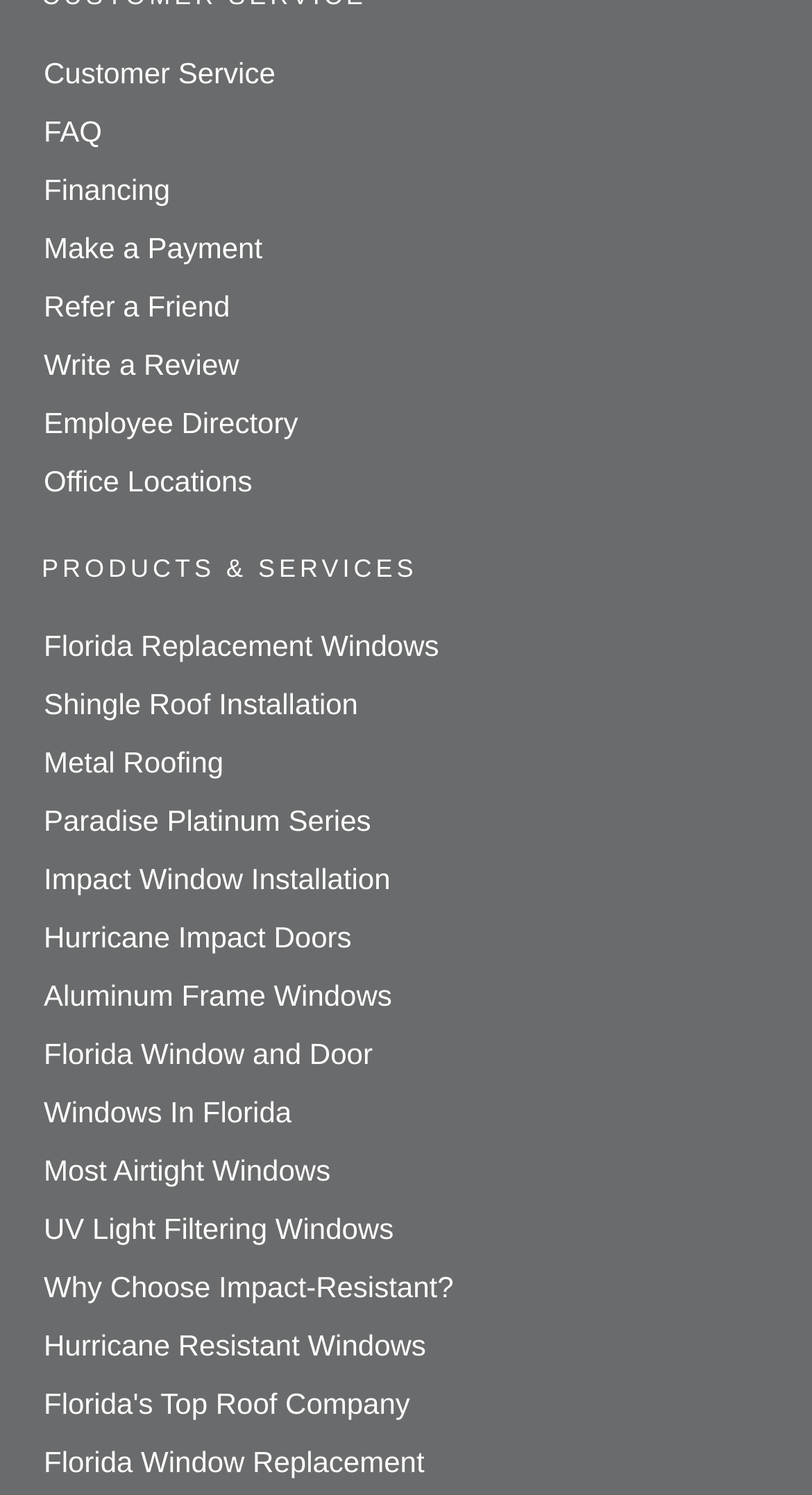Refer to the screenshot and give an in-depth answer to this question: How many links are there under 'Customer Service'?

I counted the links starting from 'Customer Service' to 'Office Locations' and found 8 links.